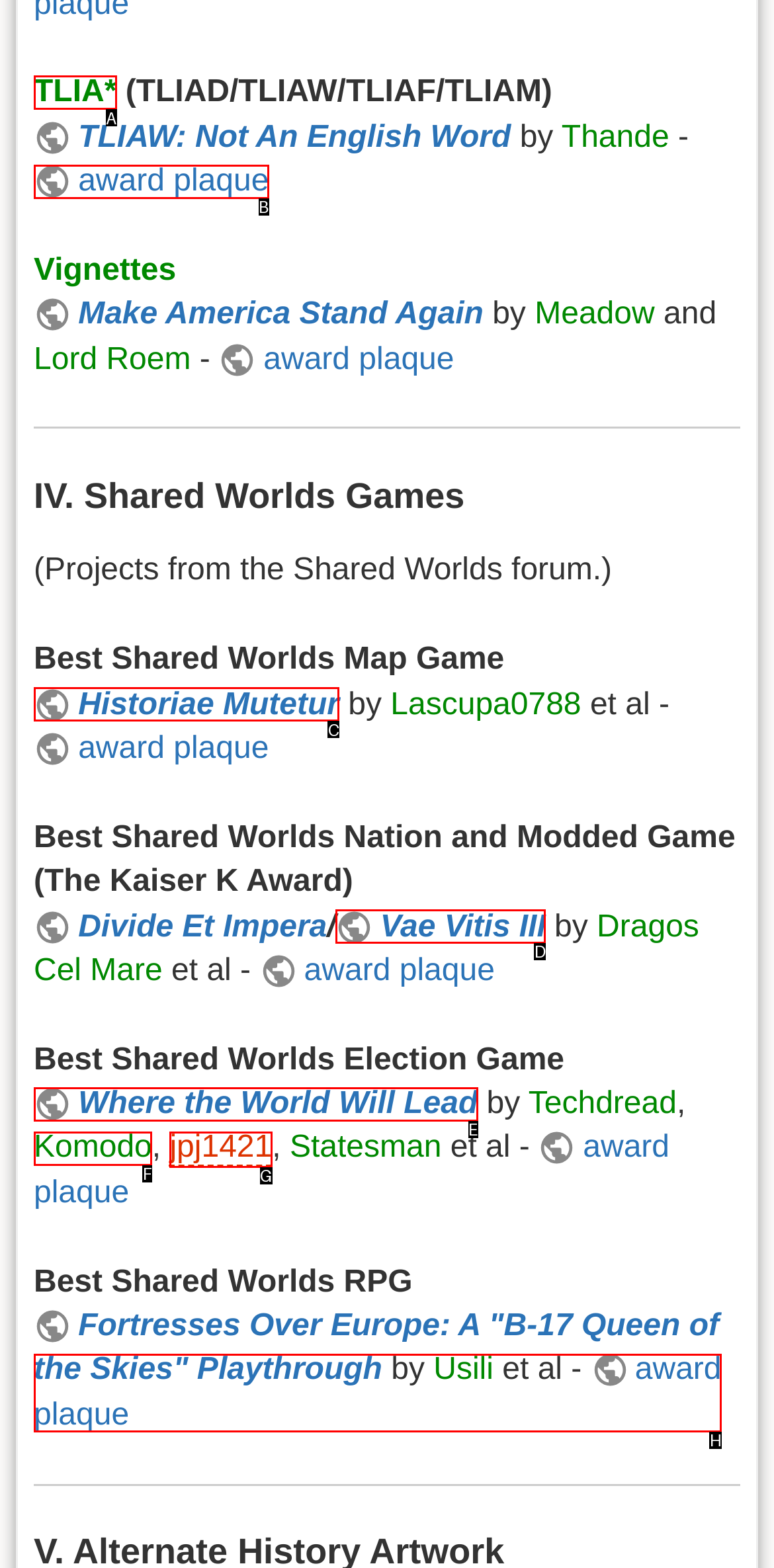With the description: Historiae Mutetur, find the option that corresponds most closely and answer with its letter directly.

C